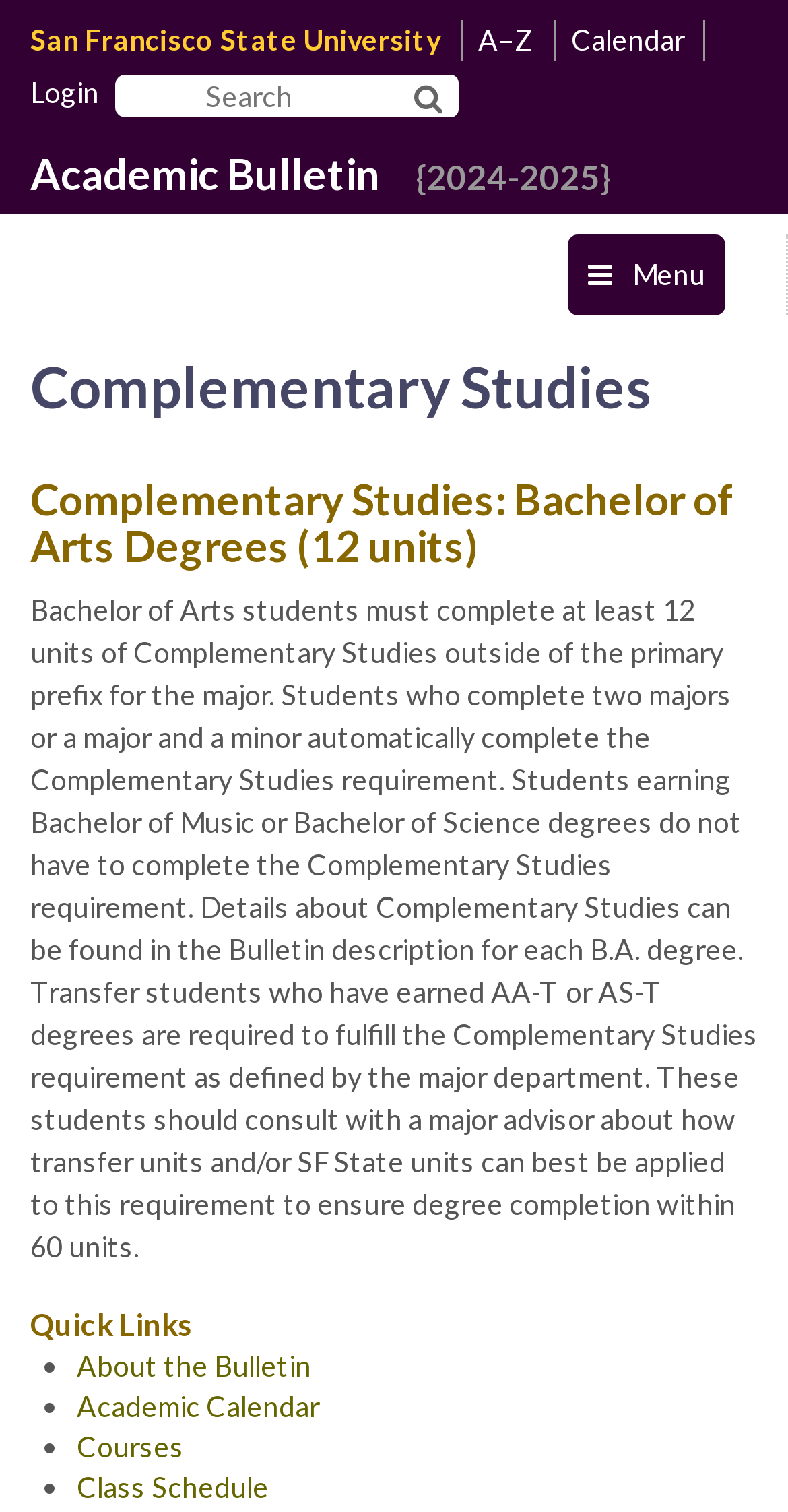What are the quick links provided?
Analyze the image and provide a thorough answer to the question.

The quick links are listed under the 'Quick Links' heading, and they provide shortcuts to relevant pages, including About the Bulletin, Academic Calendar, Courses, and Class Schedule.